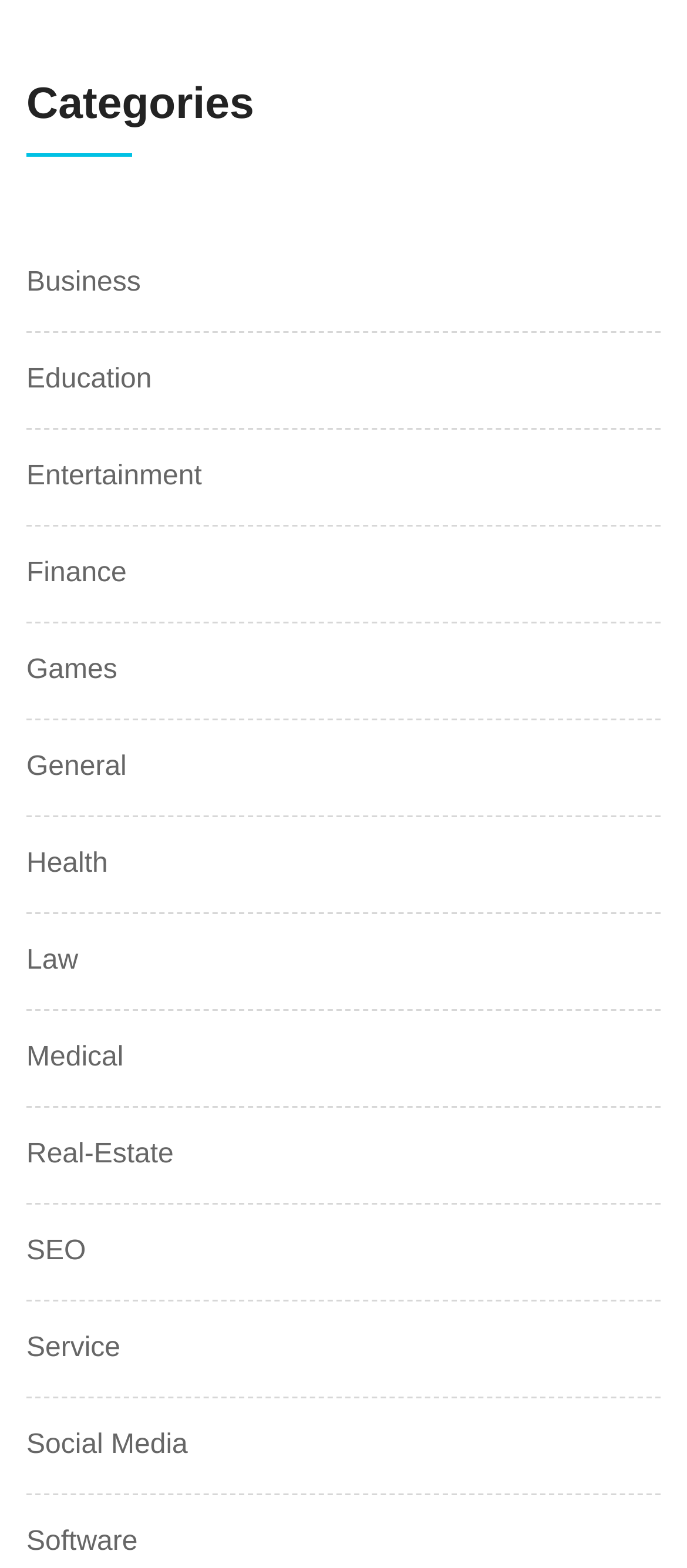Locate the bounding box coordinates of the area that needs to be clicked to fulfill the following instruction: "Explore Finance category". The coordinates should be in the format of four float numbers between 0 and 1, namely [left, top, right, bottom].

[0.038, 0.352, 0.184, 0.379]